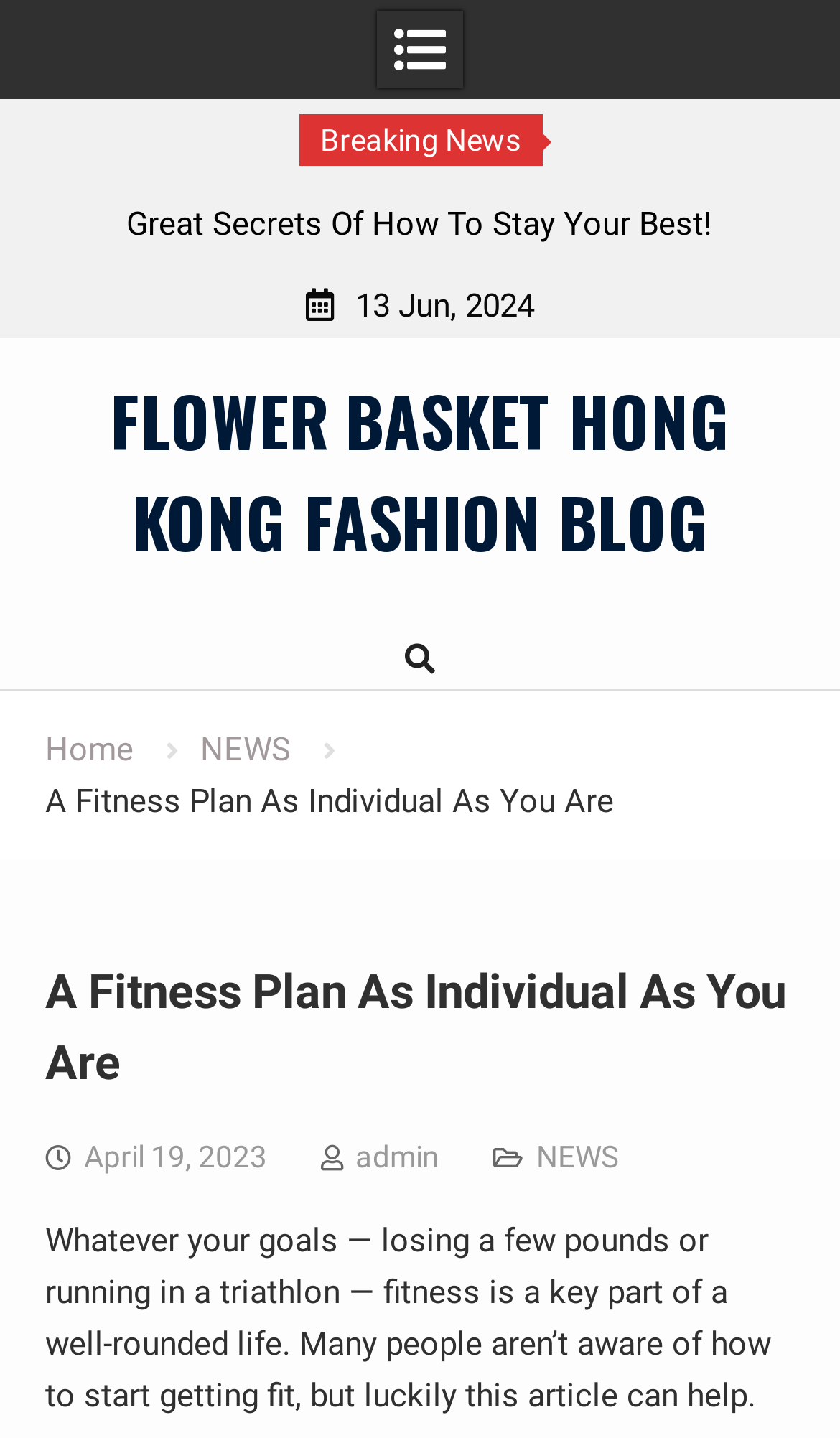Answer the following query concisely with a single word or phrase:
What is the name of the blog?

FLOWER BASKET HONG KONG FASHION BLOG